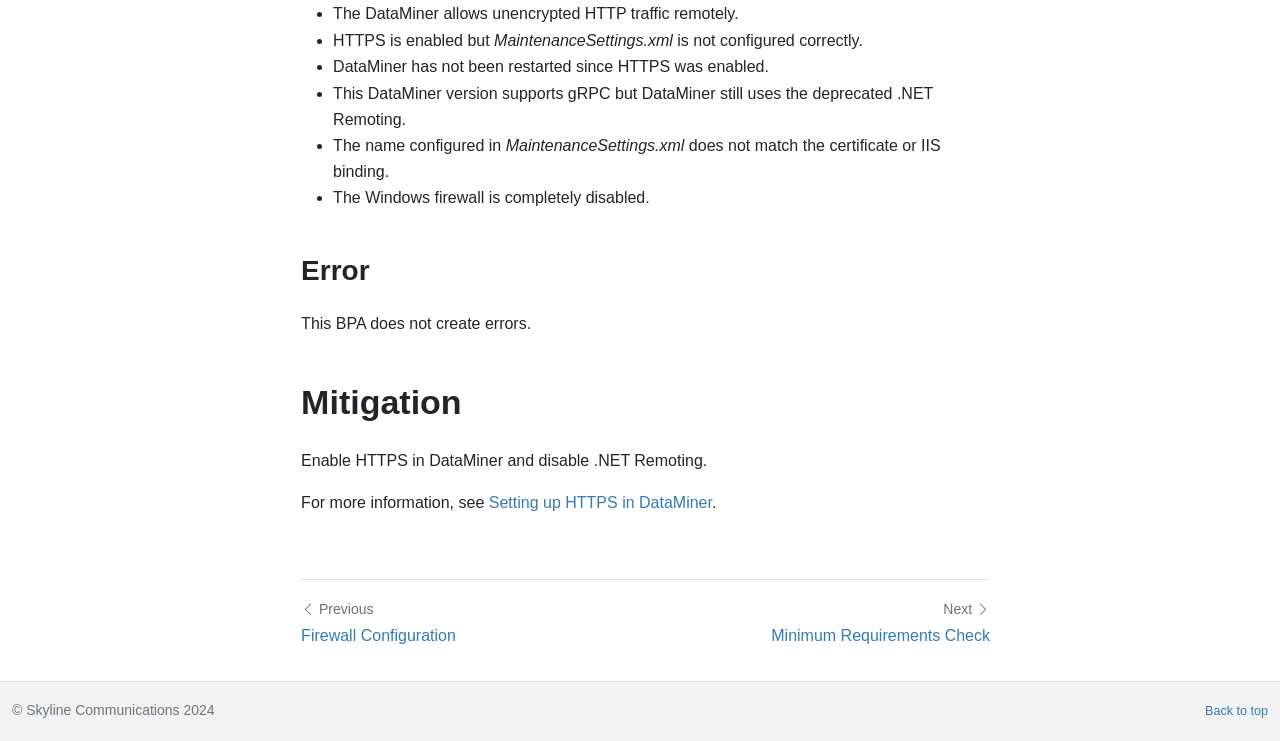What are the navigation options at the bottom of the page?
Use the image to give a comprehensive and detailed response to the question.

The navigation options at the bottom of the page include 'Previous', 'Next', and 'Back to top' links, which allow the user to navigate through the content.